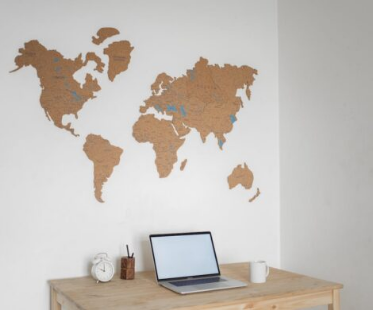Explain in detail what you see in the image.

The image features a stylish home office setup showcasing a wooden desk with a laptop and a white mug, set against a clean, minimalist backdrop. Prominently displayed on the wall is a unique cork map of the world, intricately designed to highlight various regions and countries in a natural earthy tone. Subtle blue accents mark specific locations on the map, adding a touch of vibrancy. To the left of the laptop, a white clock sits on the desk, emphasizing the organized and tranquil atmosphere of the workspace. This setting reflects a blend of functionality and aesthetic appeal, perfect for inspiration and productivity.